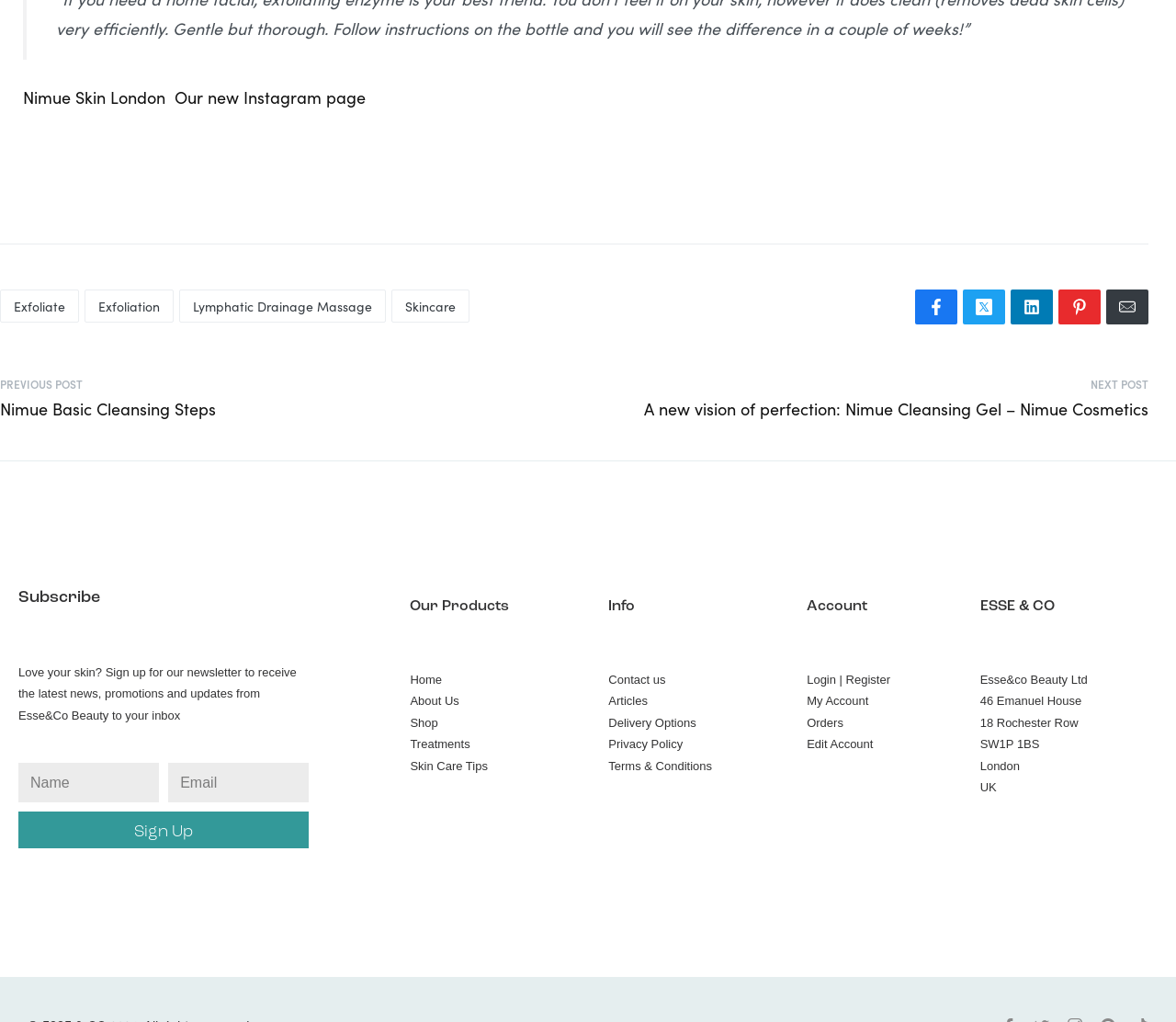Kindly provide the bounding box coordinates of the section you need to click on to fulfill the given instruction: "Click on Exfoliate".

[0.0, 0.283, 0.067, 0.316]